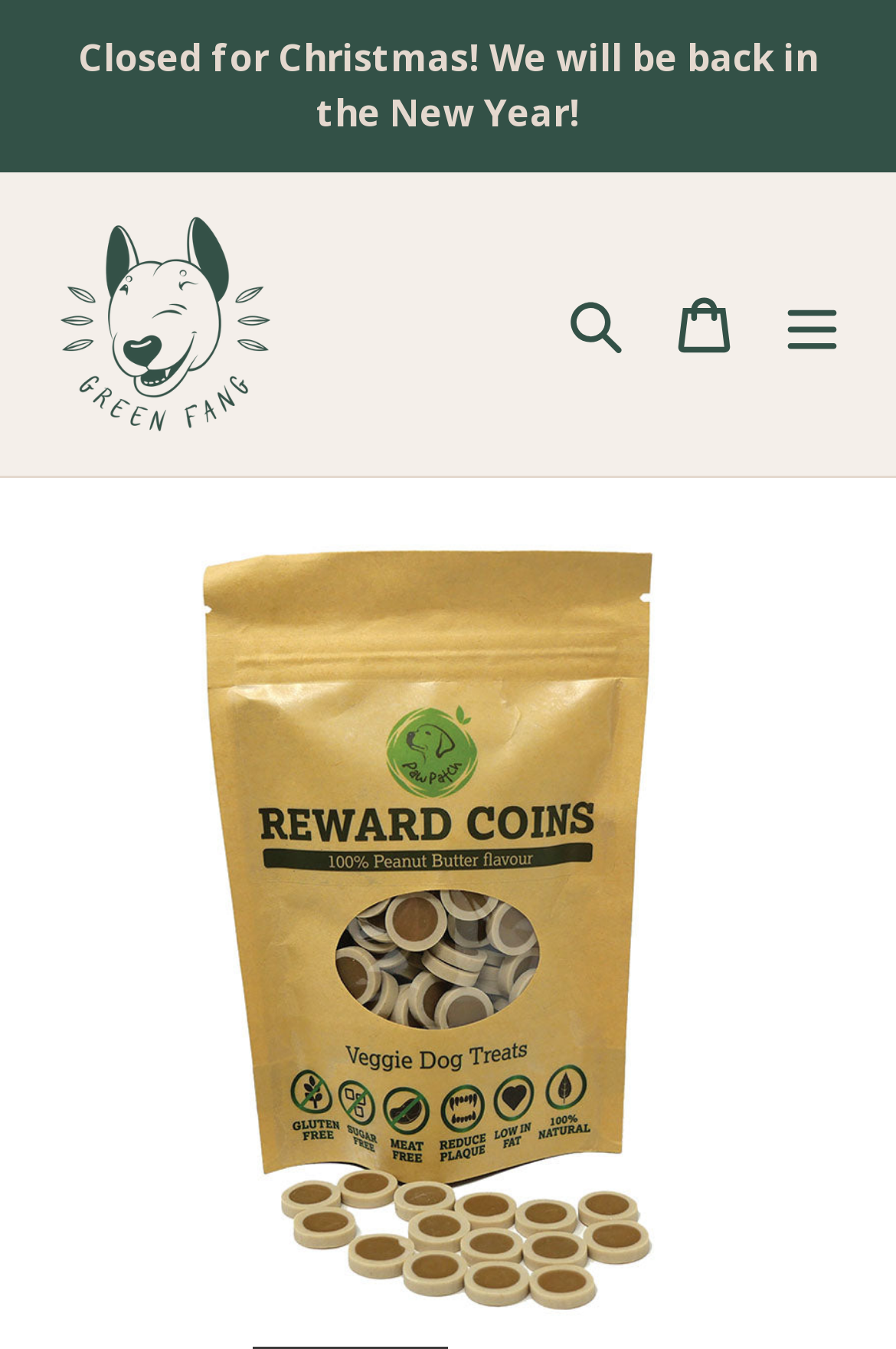Please extract the title of the webpage.

PEANUT BUTTER REWARD COINS